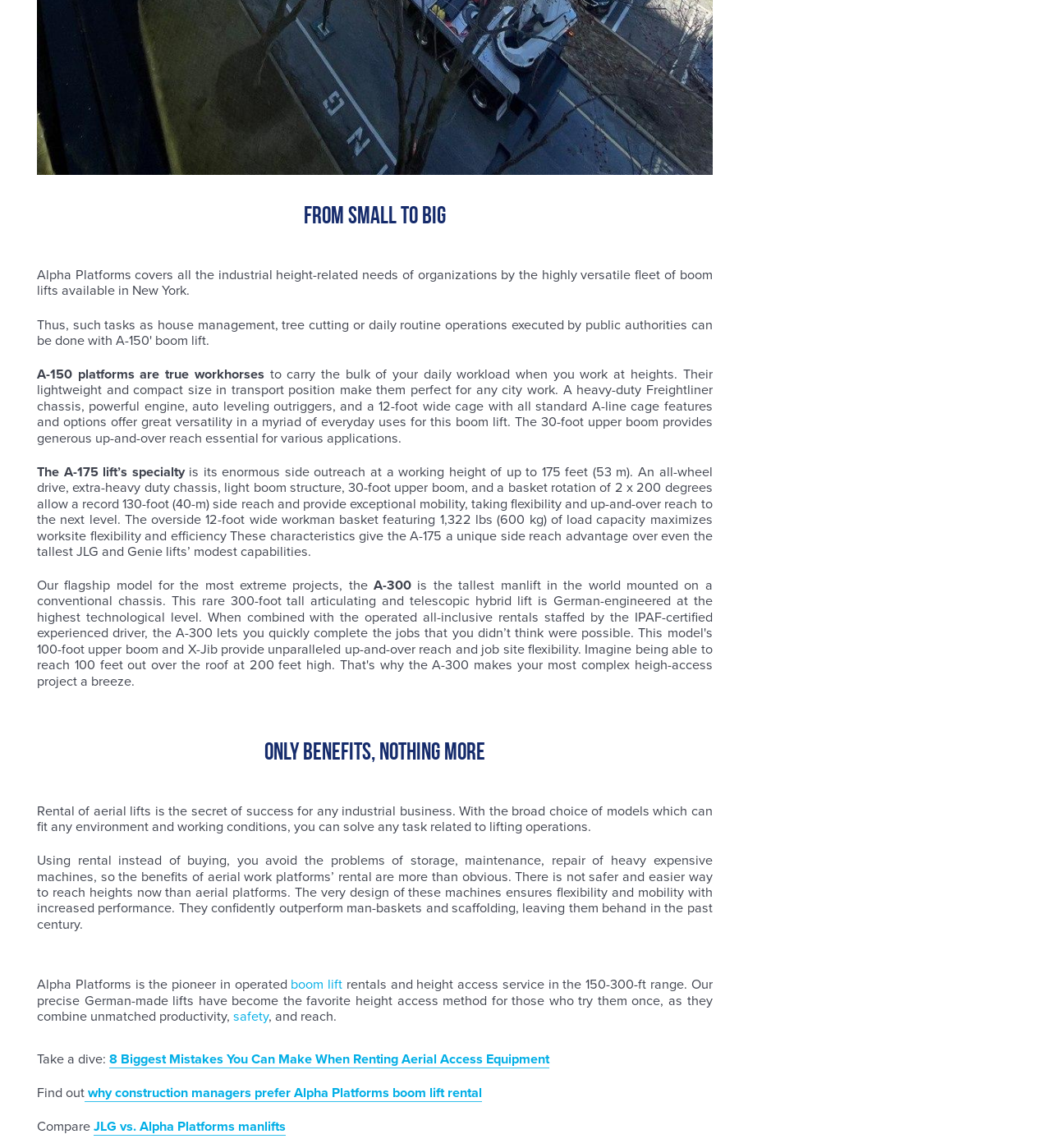What is the load capacity of the A-175 lift's workman basket?
Using the image as a reference, deliver a detailed and thorough answer to the question.

The webpage states that the A-175 lift's workman basket has a load capacity of 1,322 lbs (600 kg), which is mentioned in the description of the lift's features and capabilities.